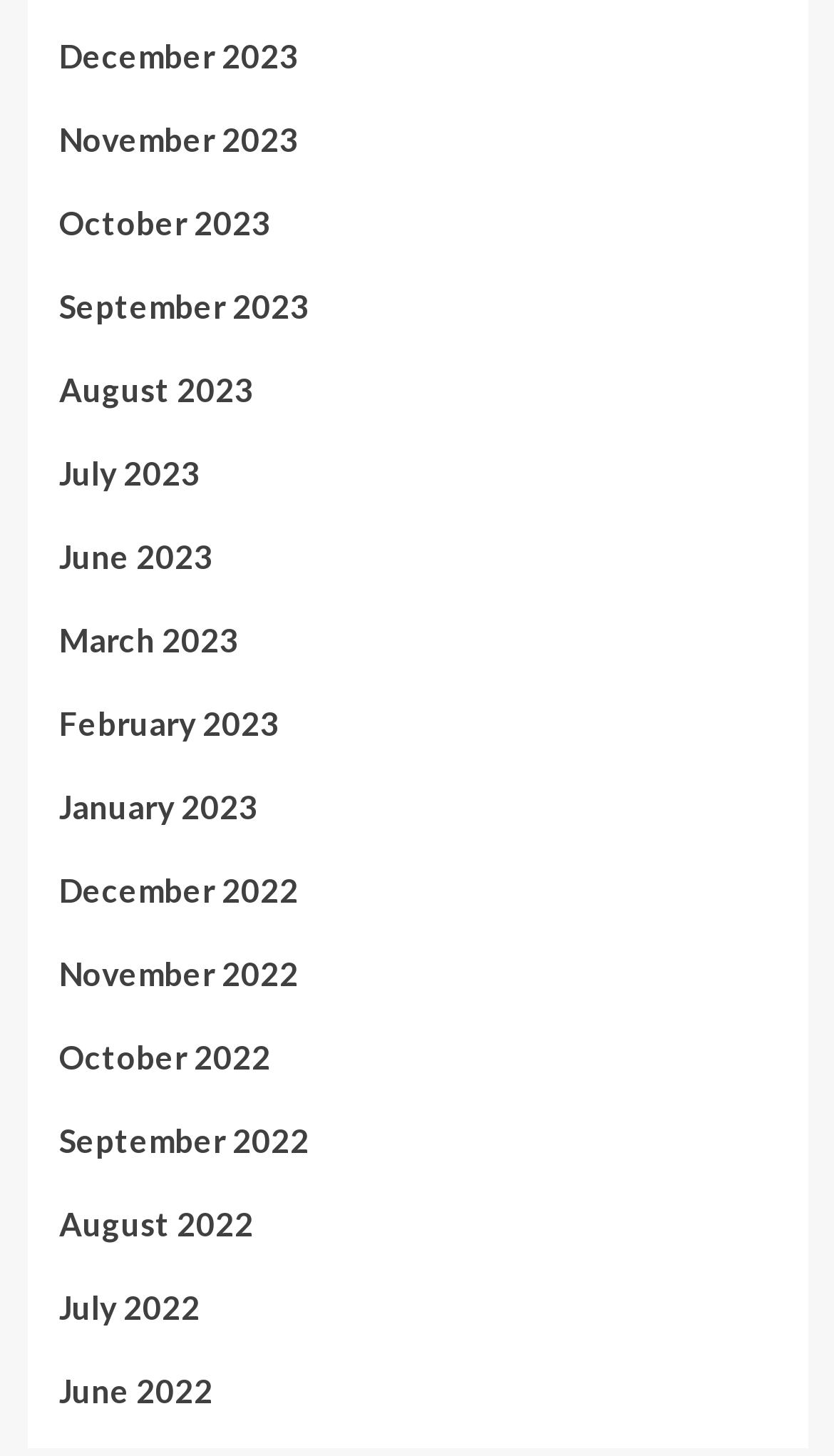Could you provide the bounding box coordinates for the portion of the screen to click to complete this instruction: "View June 2022"?

[0.071, 0.938, 0.929, 0.973]